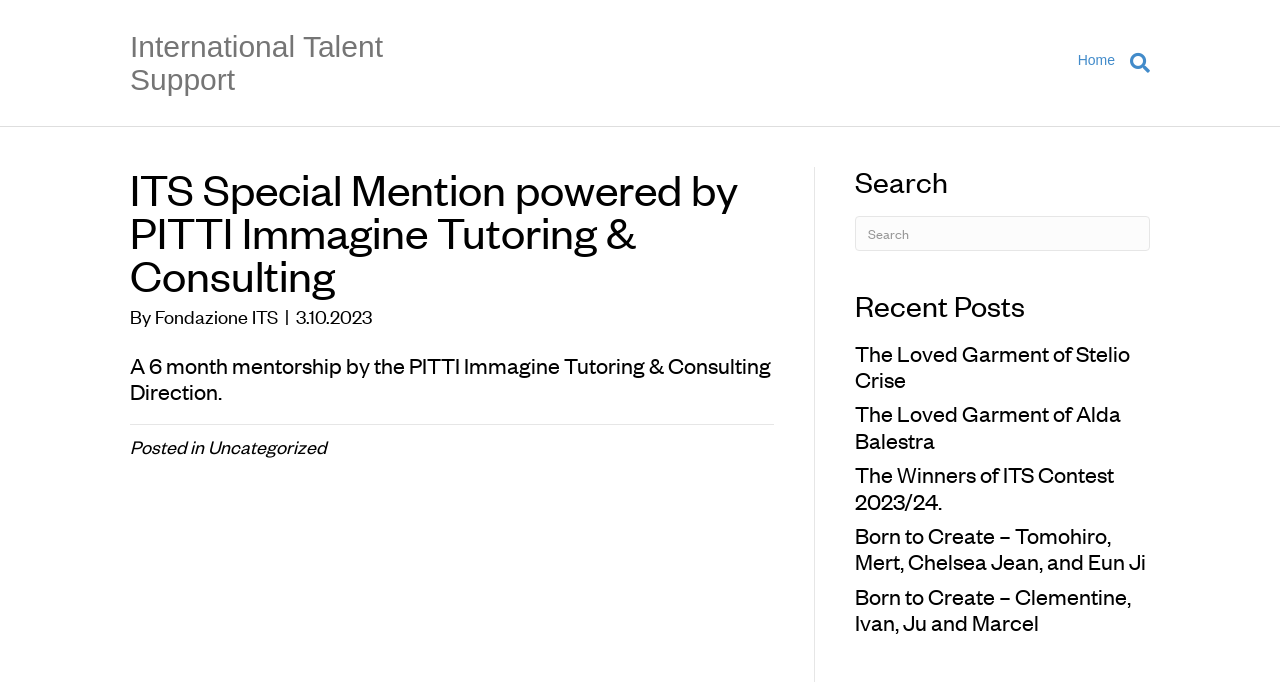What is the name of the organization behind the mentorship?
Refer to the image and provide a concise answer in one word or phrase.

PITTI Immagine Tutoring & Consulting